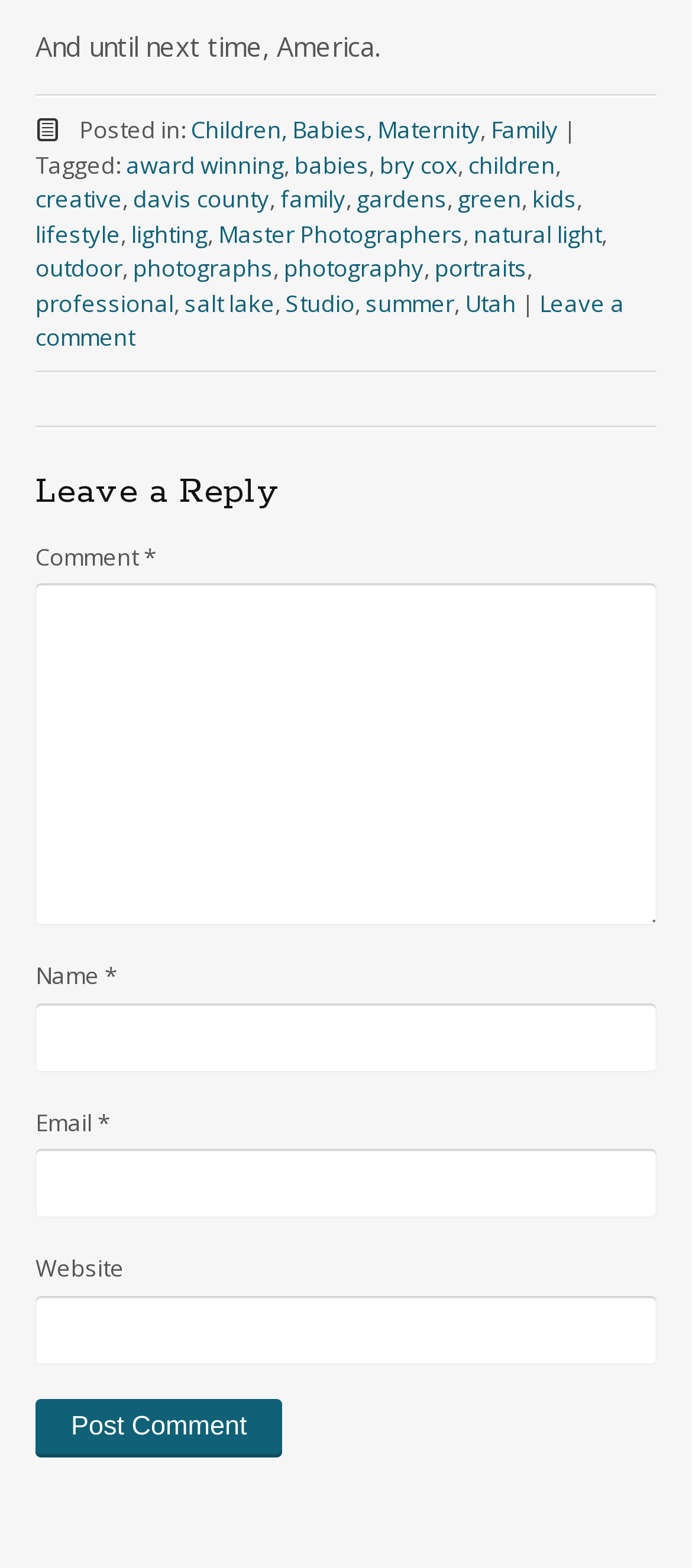Give a one-word or one-phrase response to the question:
How many categories are listed in the footer?

13